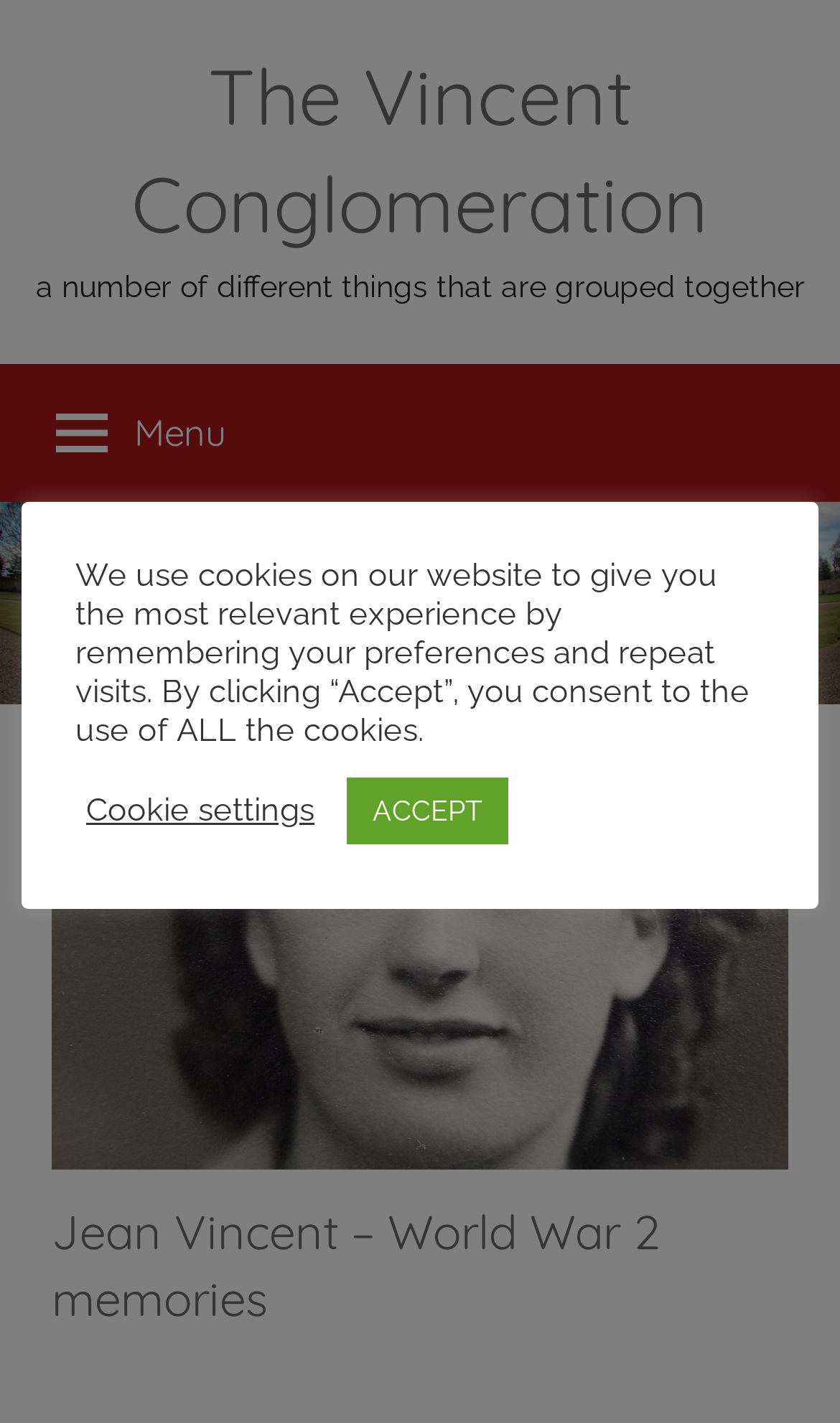Extract the bounding box coordinates of the UI element described by: "ACCEPT". The coordinates should include four float numbers ranging from 0 to 1, e.g., [left, top, right, bottom].

[0.413, 0.546, 0.605, 0.593]